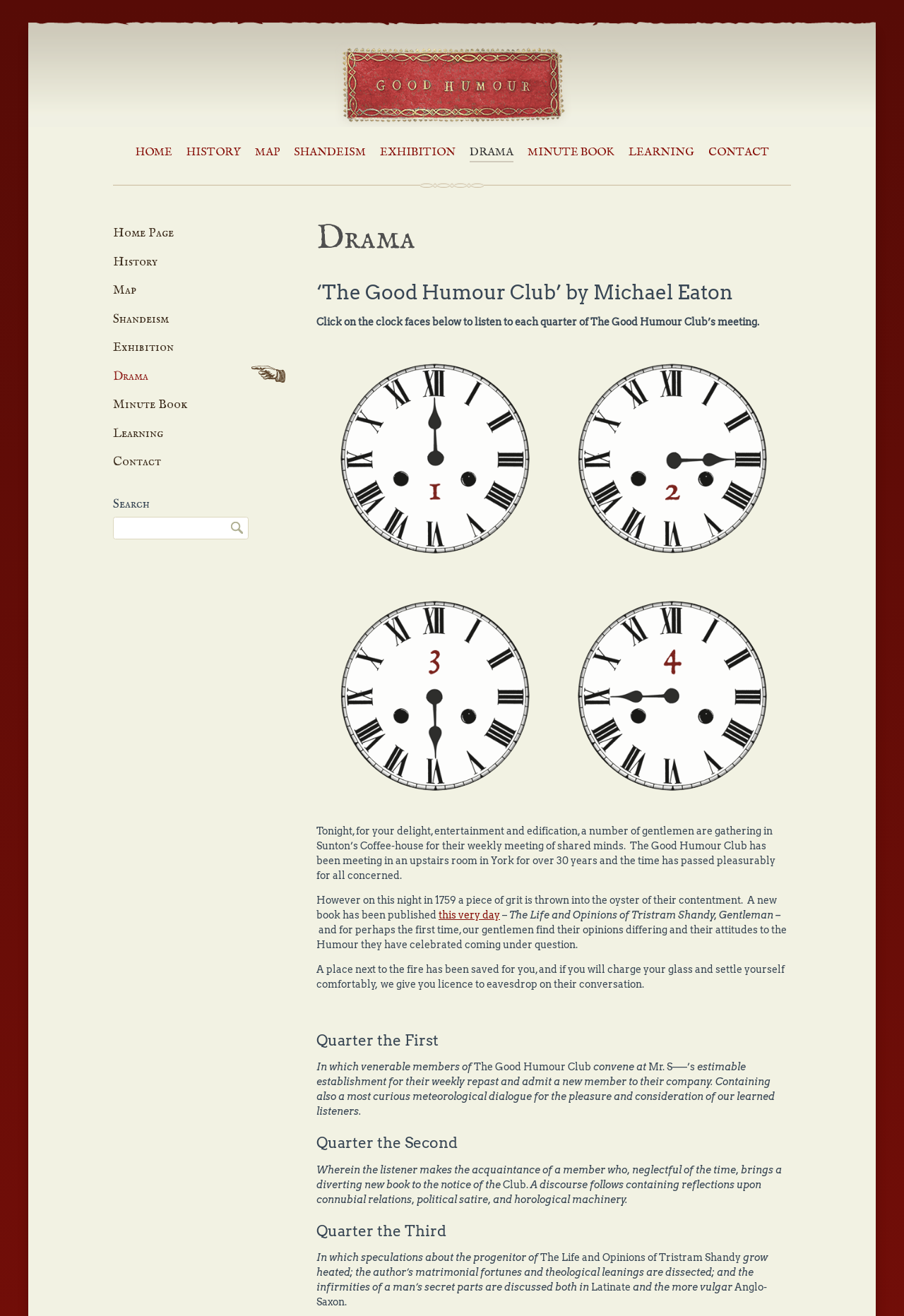Identify the headline of the webpage and generate its text content.

Drama | Good Humour Club